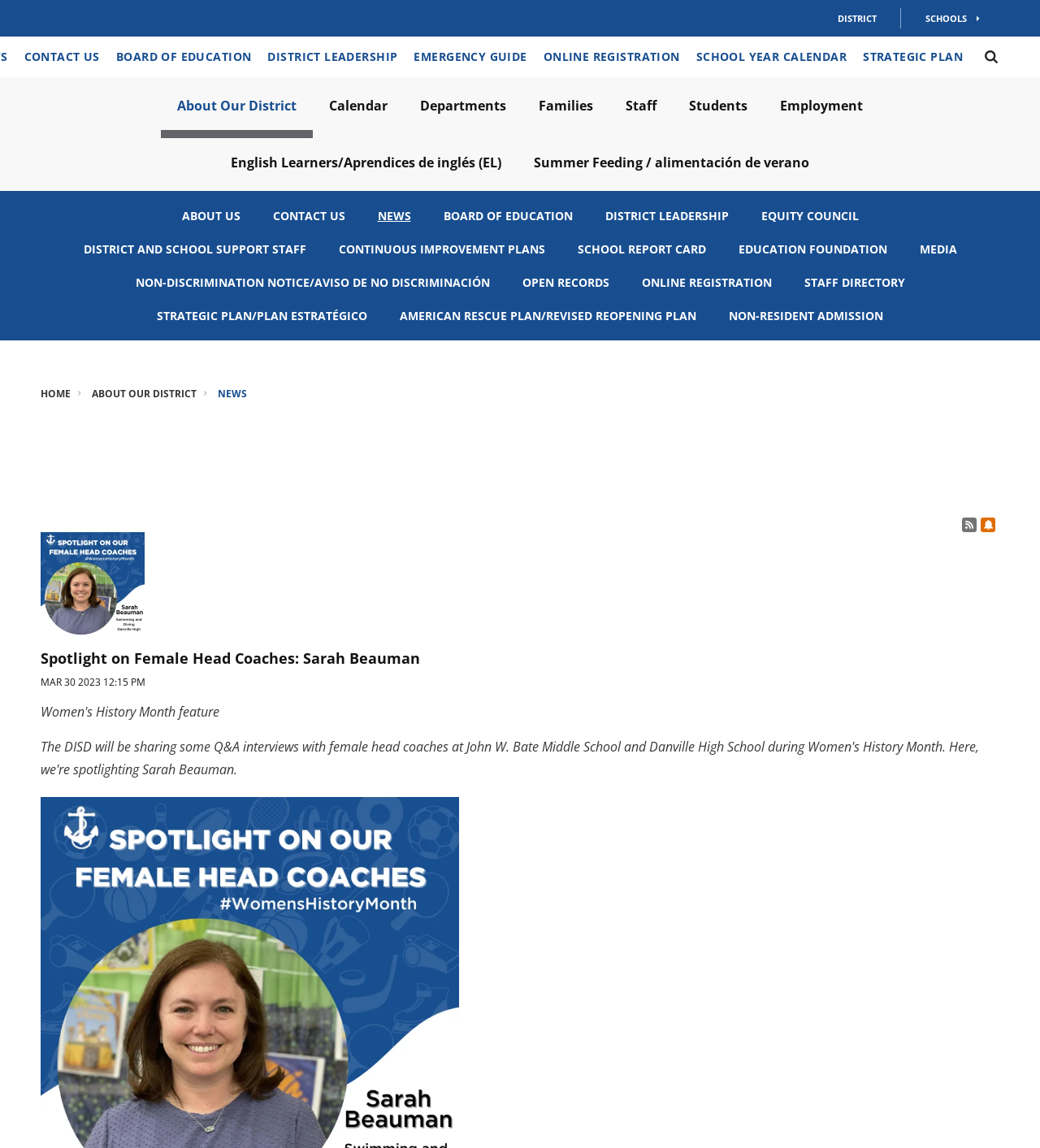Locate the bounding box coordinates of the clickable element to fulfill the following instruction: "Click on the 'DISTRICT' menu item". Provide the coordinates as four float numbers between 0 and 1 in the format [left, top, right, bottom].

[0.782, 0.0, 0.866, 0.032]